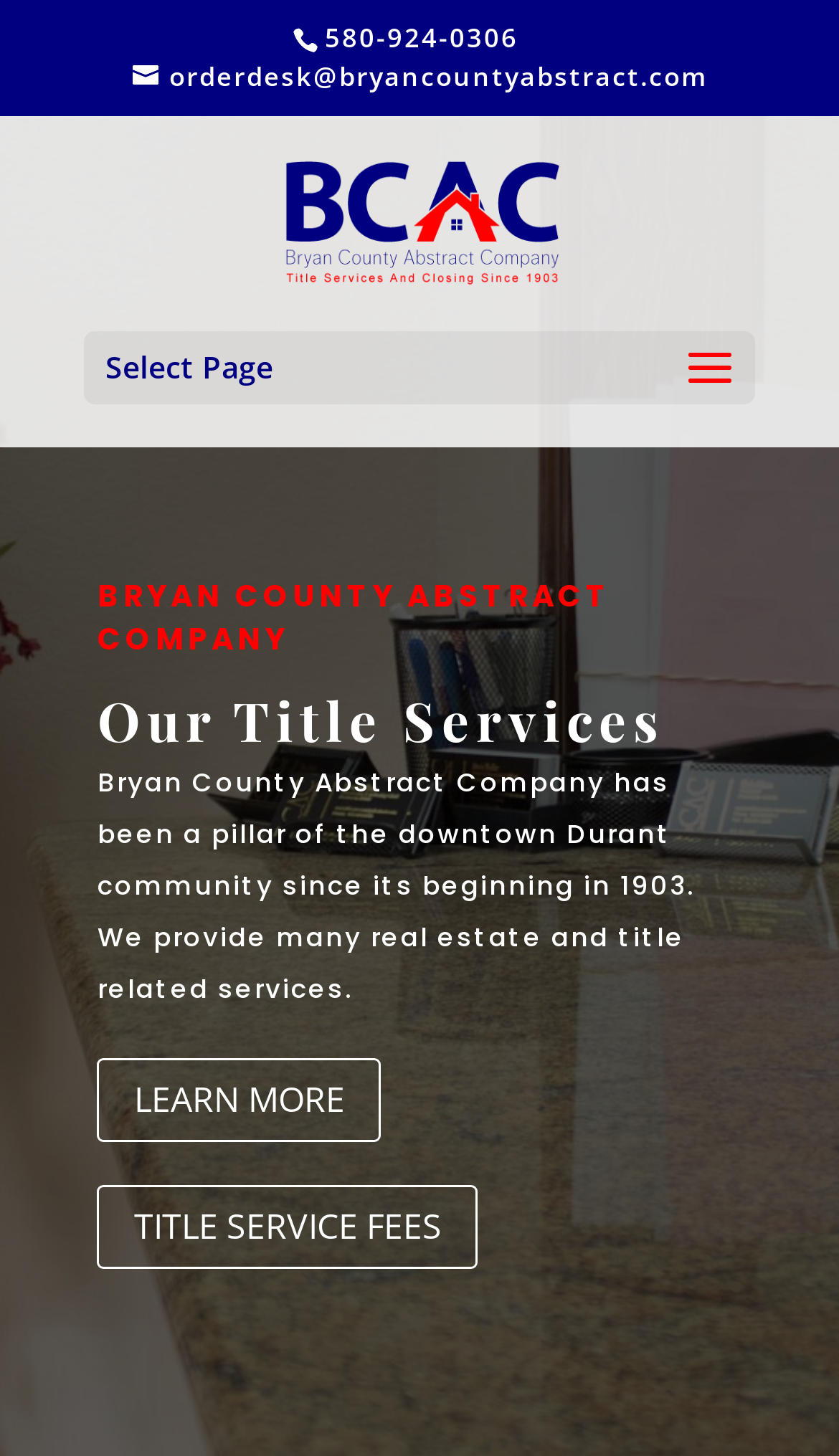What is the phone number of Bryan County Abstract Company?
Based on the visual details in the image, please answer the question thoroughly.

I found the phone number by looking at the link element with the text '580-924-0306' which is located at the top of the webpage.